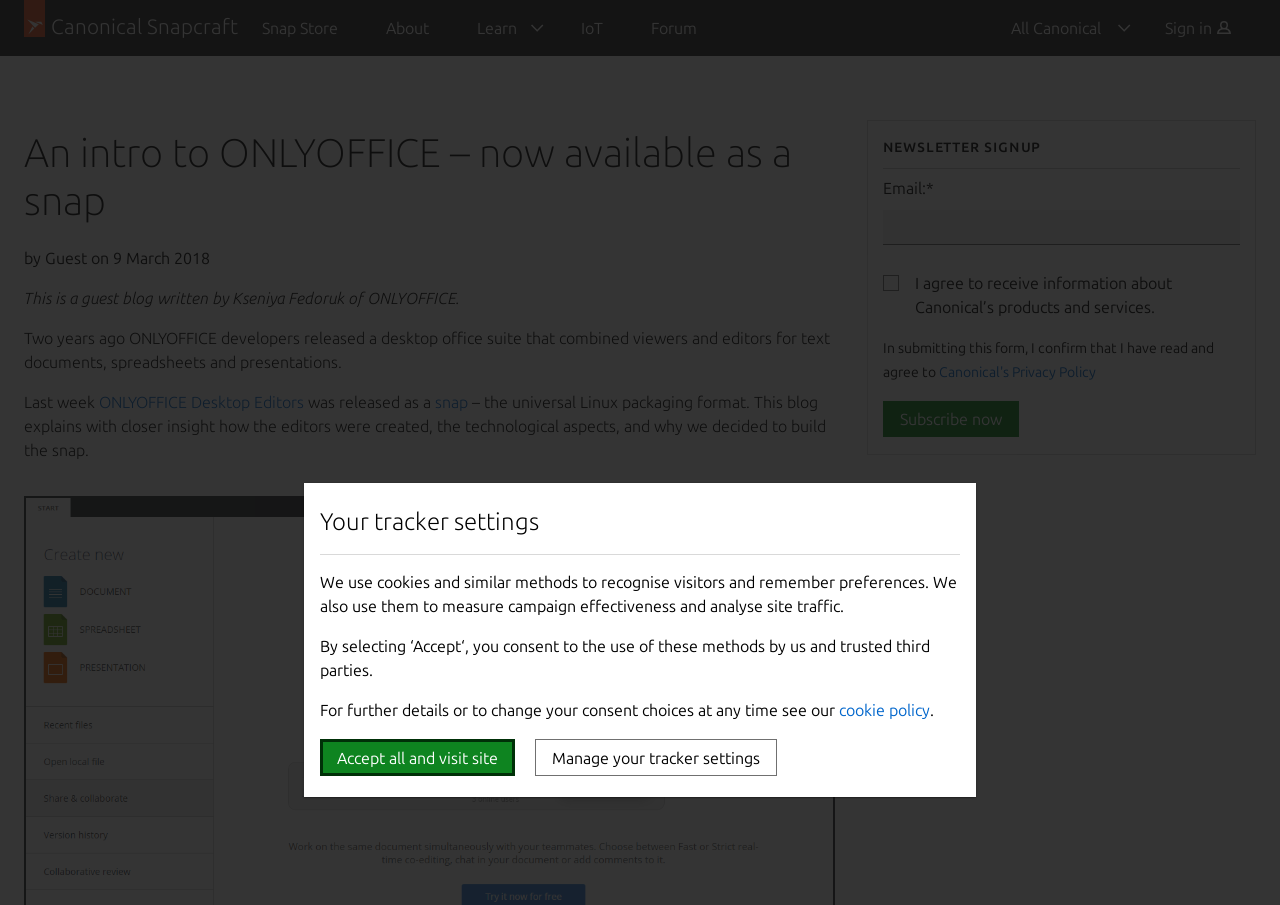Identify the bounding box coordinates of the part that should be clicked to carry out this instruction: "Subscribe now".

[0.69, 0.443, 0.796, 0.483]